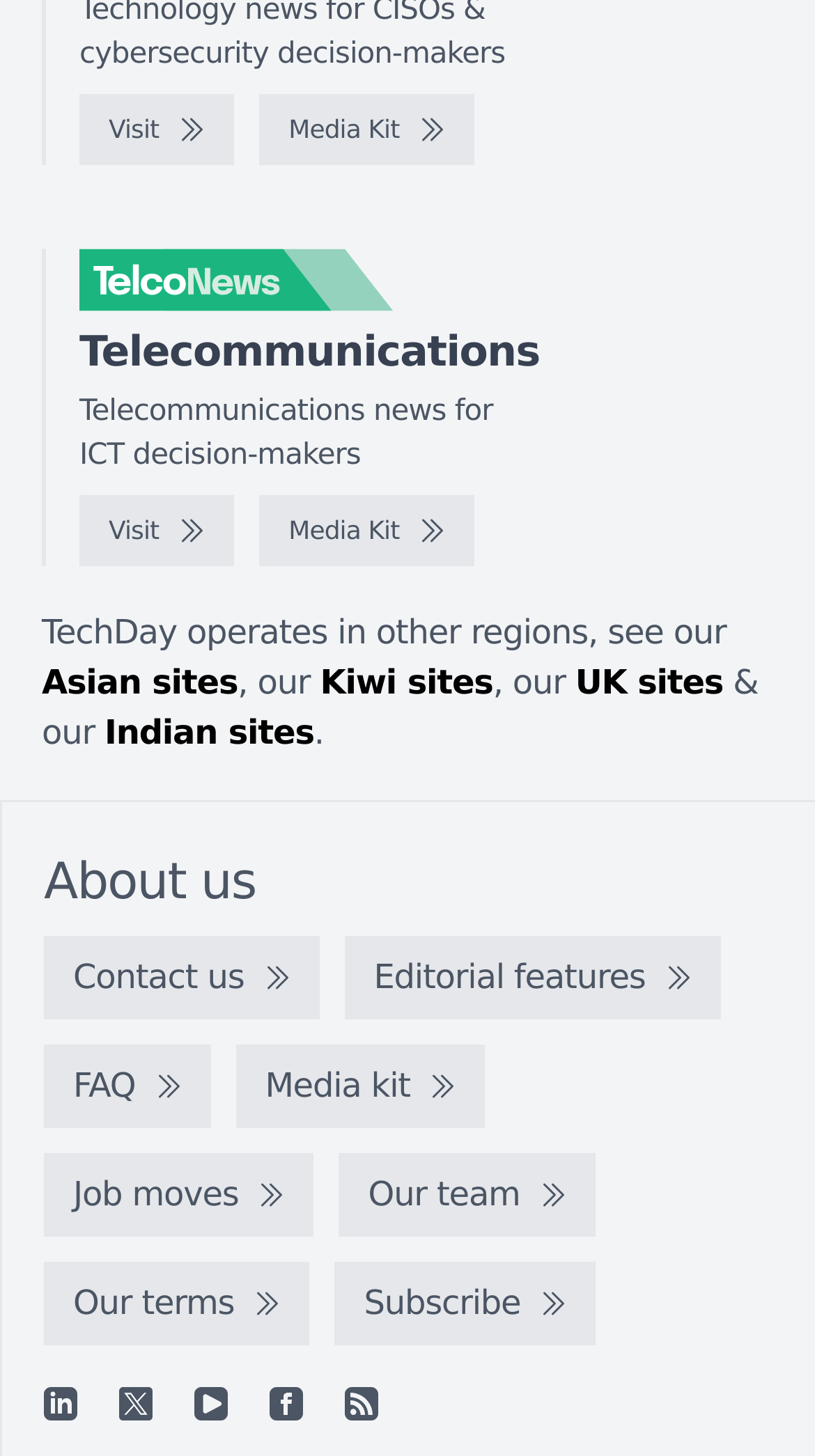Reply to the question with a single word or phrase:
What is the purpose of the 'Media Kit' link?

To access media resources